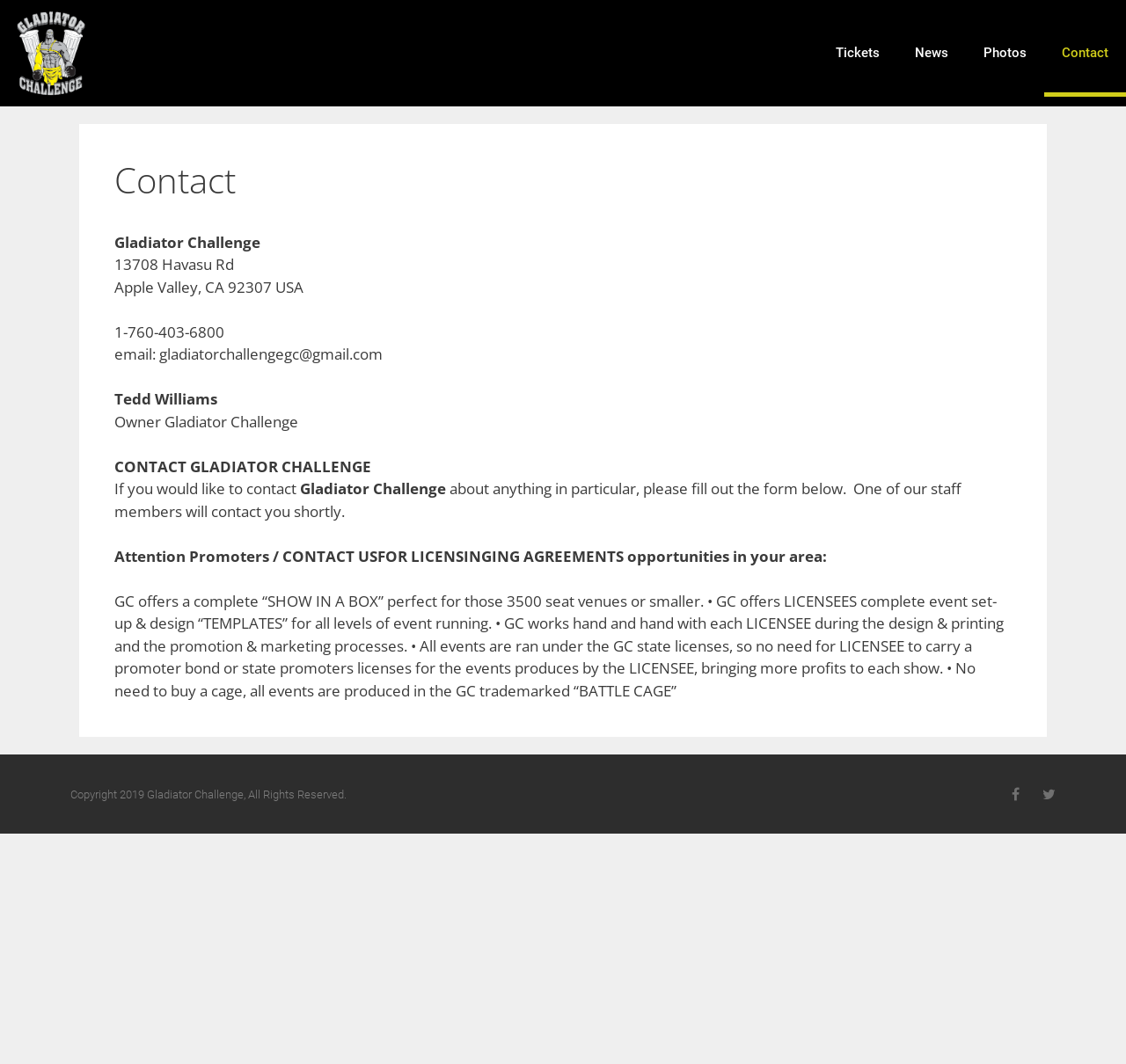What is the purpose of the form on the webpage?
Based on the image content, provide your answer in one word or a short phrase.

To contact Gladiator Challenge